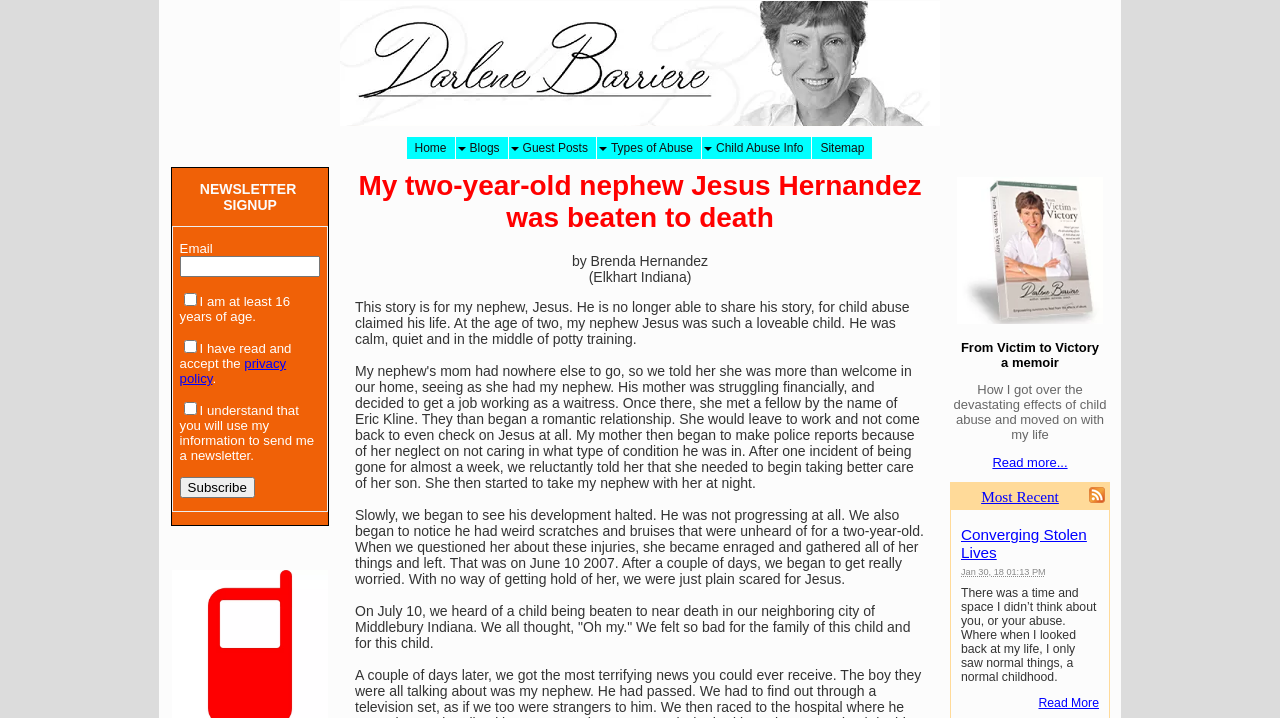Please find the bounding box coordinates of the clickable region needed to complete the following instruction: "Subscribe to the newsletter". The bounding box coordinates must consist of four float numbers between 0 and 1, i.e., [left, top, right, bottom].

[0.14, 0.664, 0.199, 0.693]